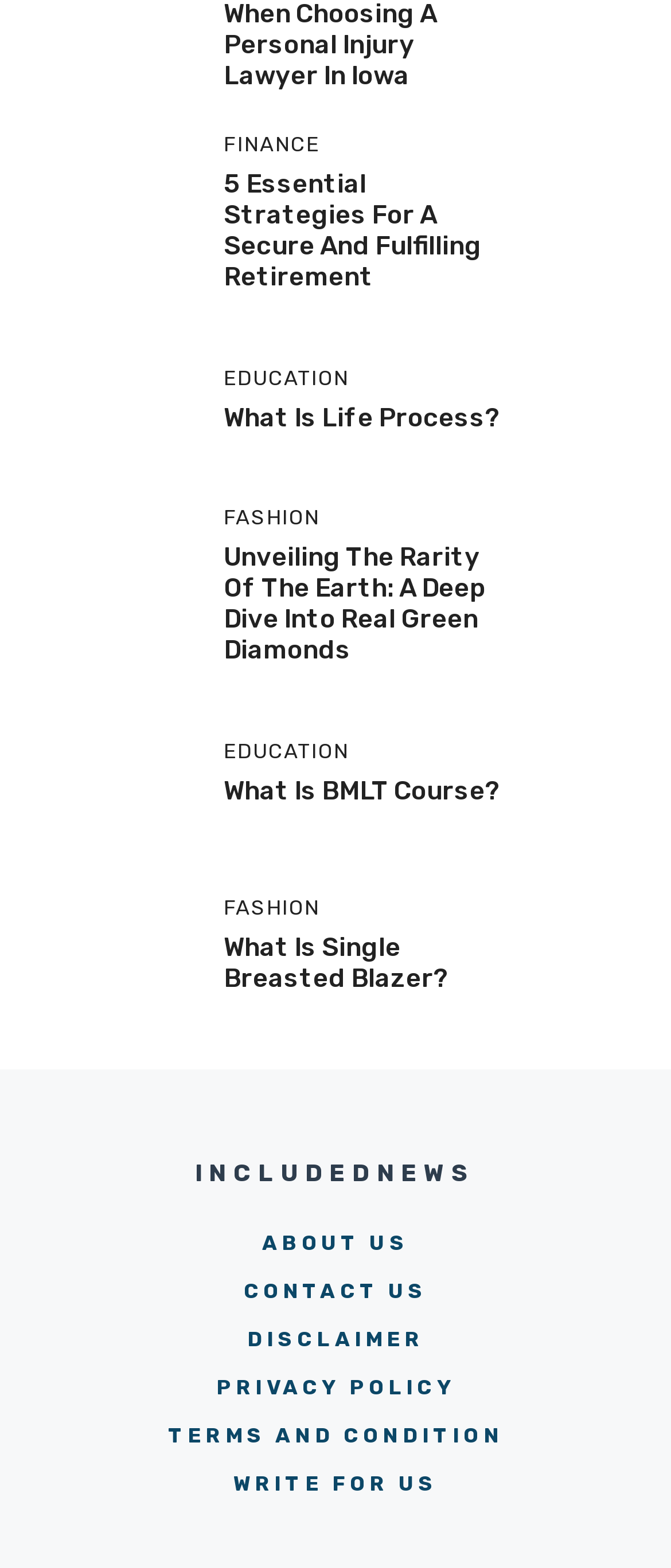Determine the bounding box coordinates of the section to be clicked to follow the instruction: "Toggle the Secondary Menu". The coordinates should be given as four float numbers between 0 and 1, formatted as [left, top, right, bottom].

None